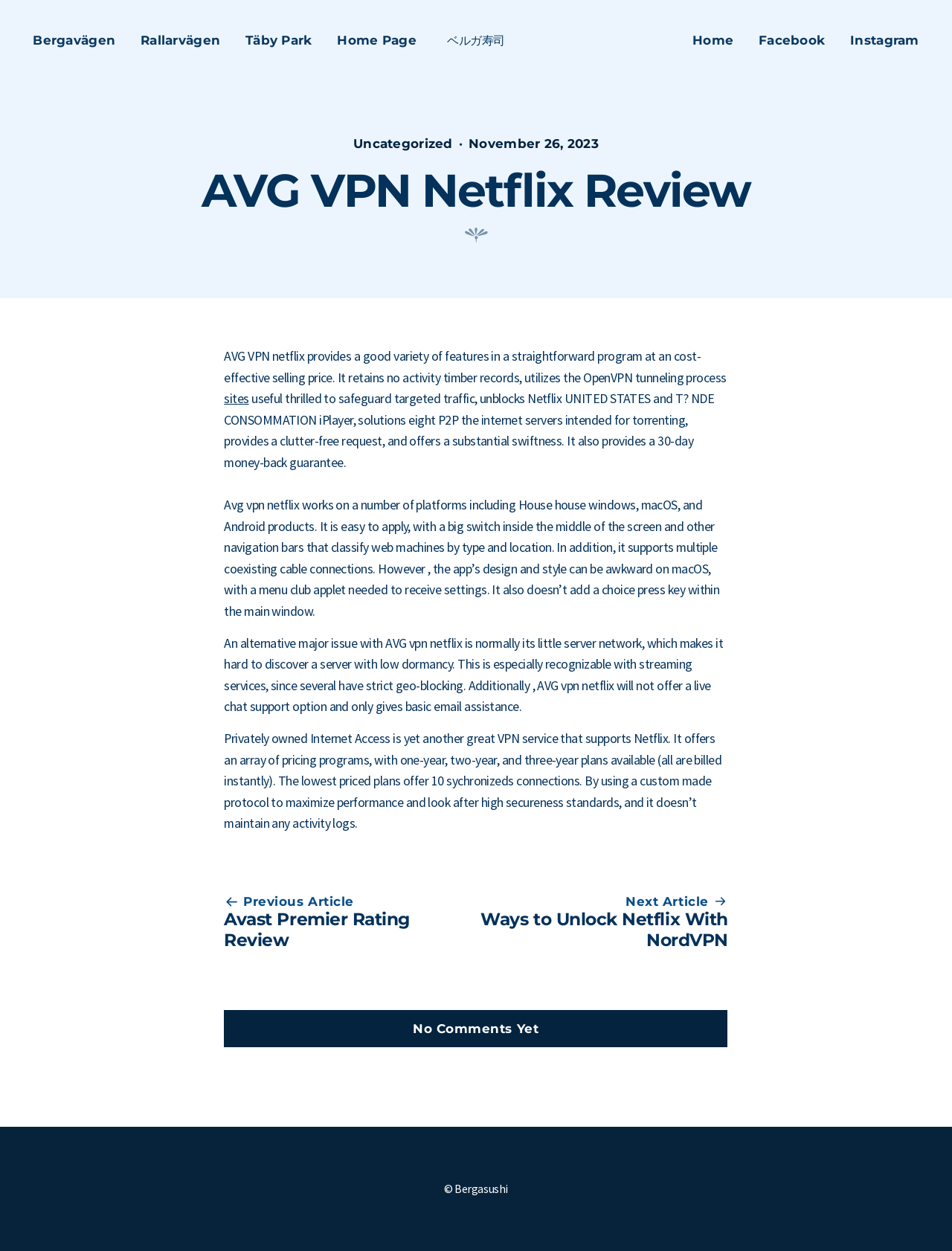Please provide the bounding box coordinates for the element that needs to be clicked to perform the instruction: "Click on the 'Facebook' link". The coordinates must consist of four float numbers between 0 and 1, formatted as [left, top, right, bottom].

[0.797, 0.017, 0.867, 0.042]